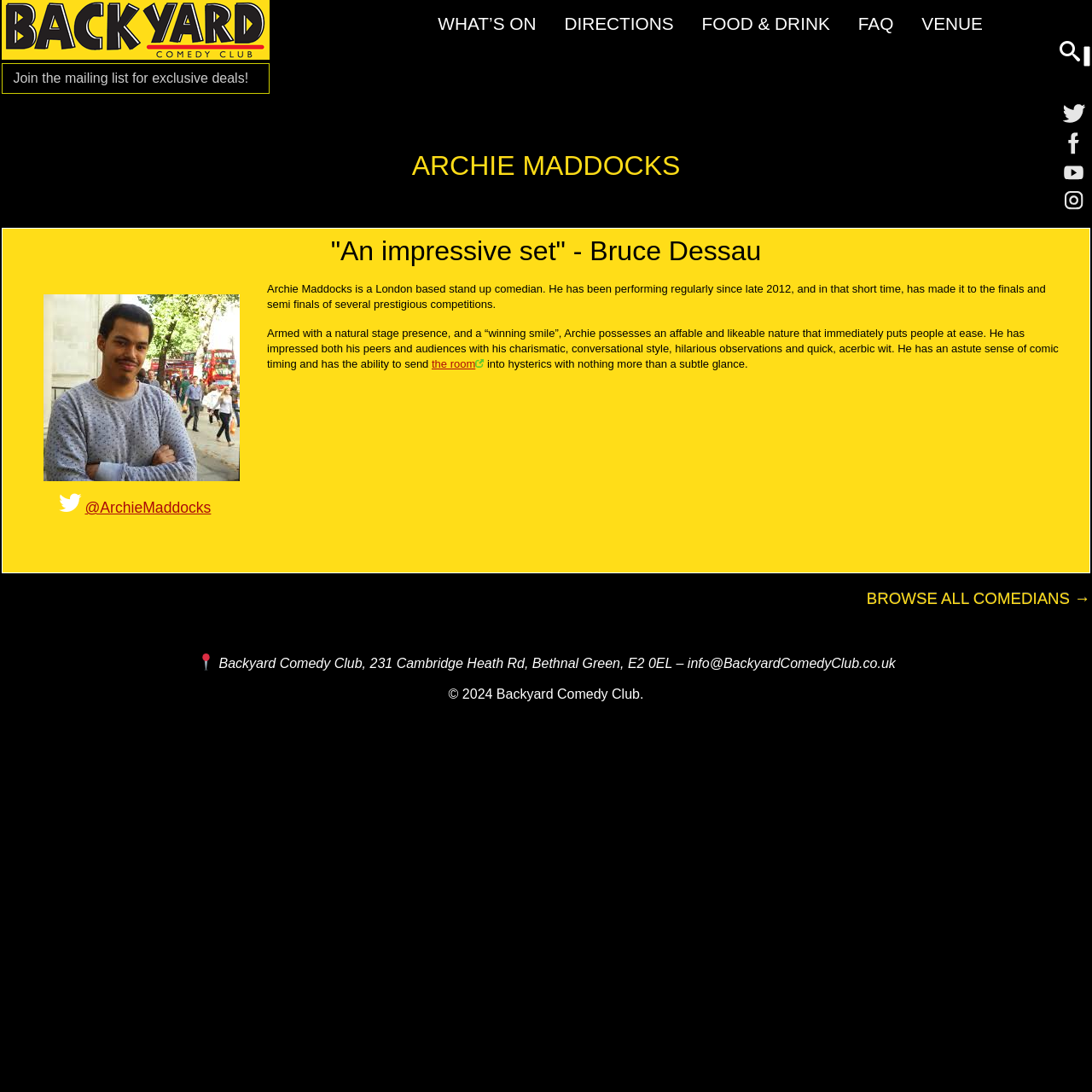Identify the bounding box coordinates of the section to be clicked to complete the task described by the following instruction: "View map and directions". The coordinates should be four float numbers between 0 and 1, formatted as [left, top, right, bottom].

[0.18, 0.599, 0.197, 0.615]